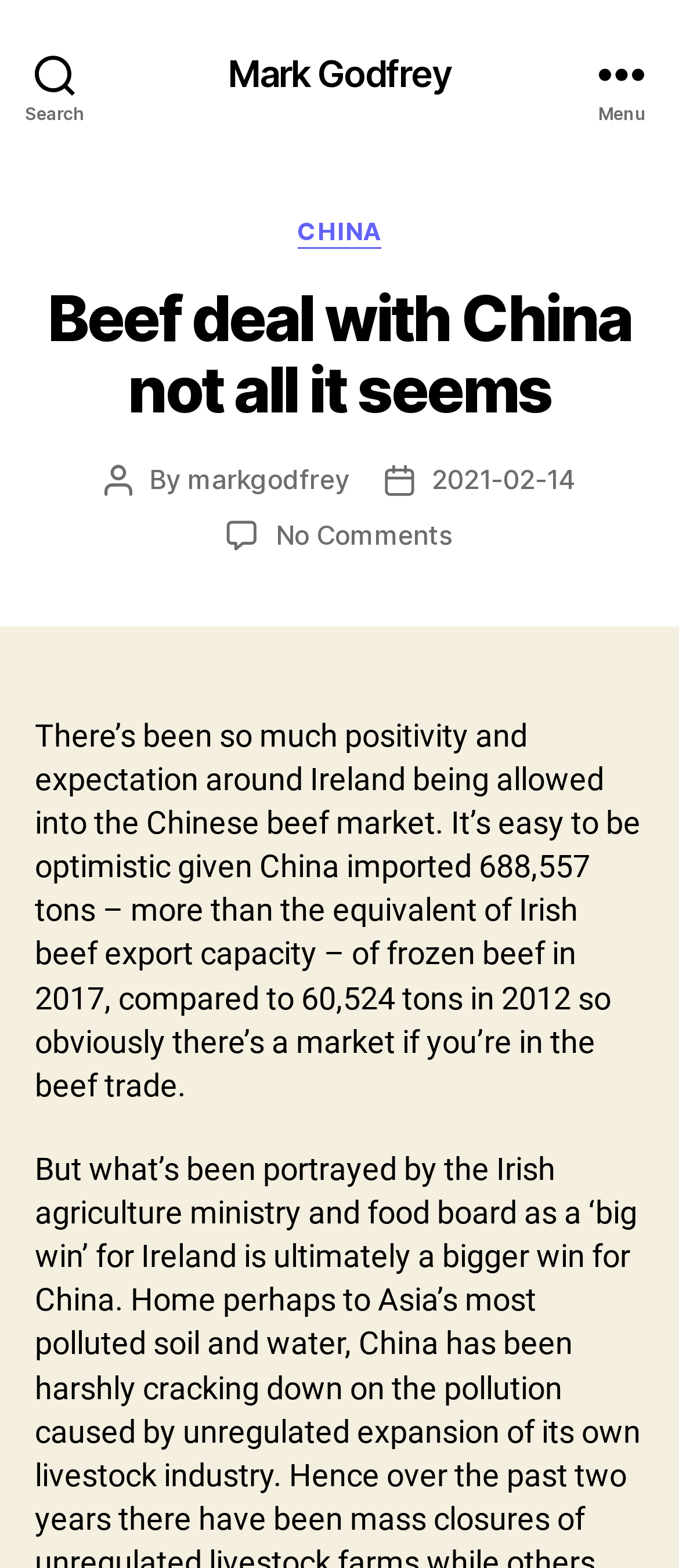Answer in one word or a short phrase: 
What is the category of the post?

CHINA